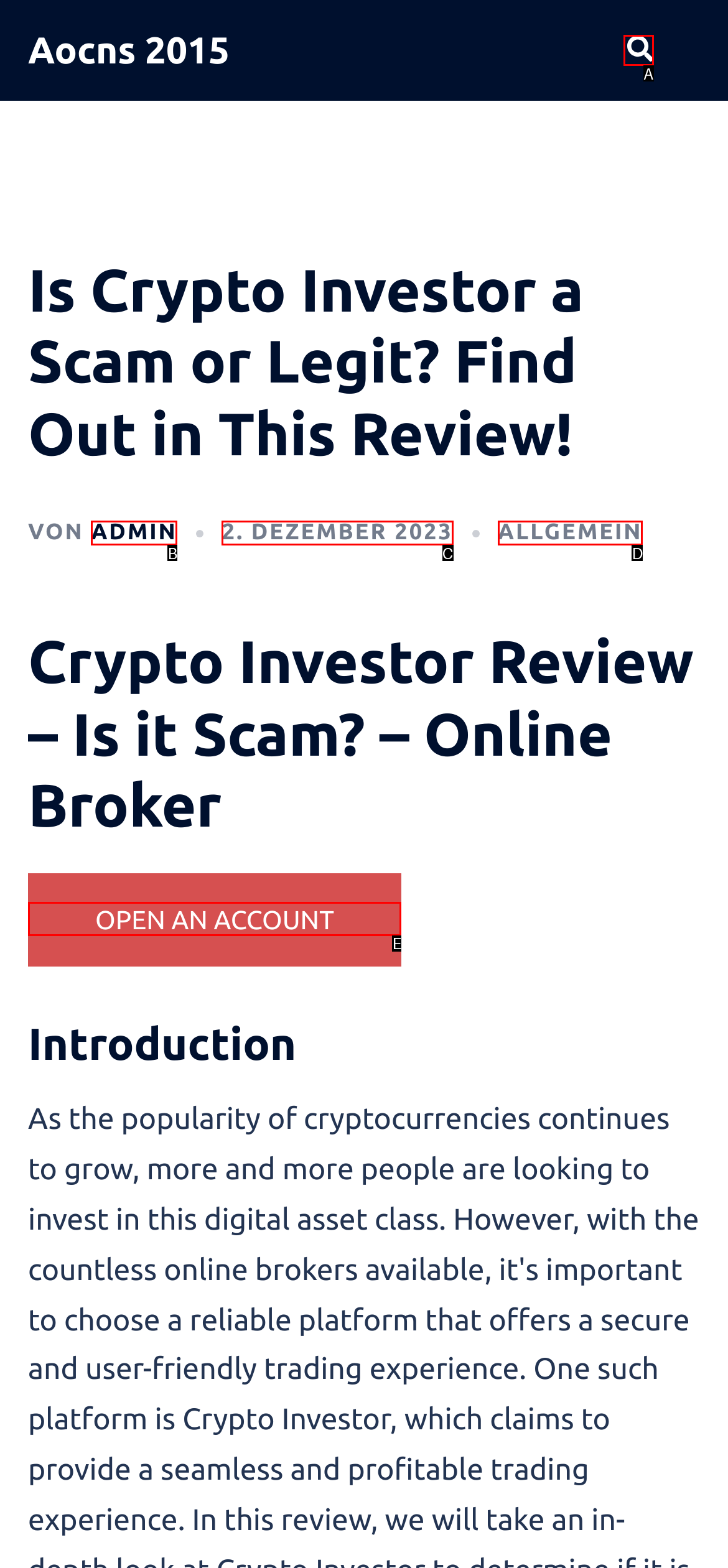Select the option that aligns with the description: Suche
Respond with the letter of the correct choice from the given options.

A